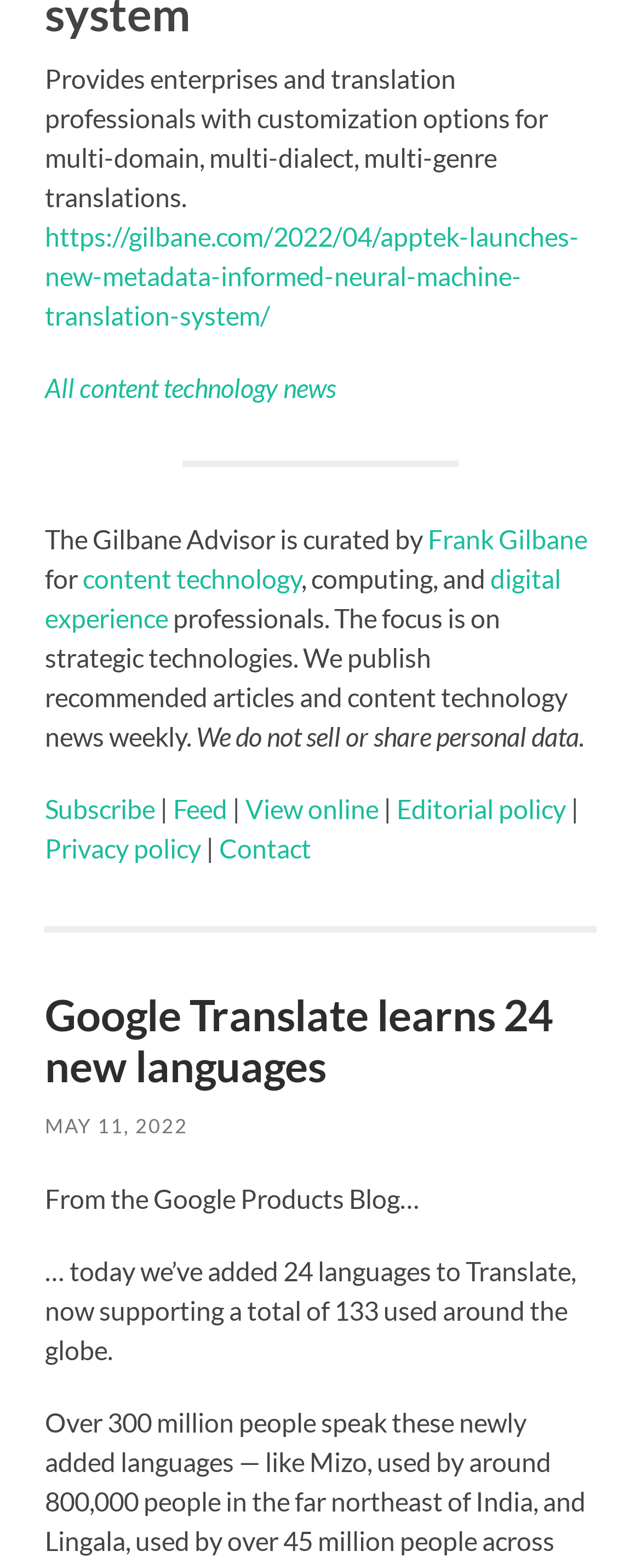Find the bounding box of the web element that fits this description: "May 11, 2022".

[0.07, 0.71, 0.293, 0.726]